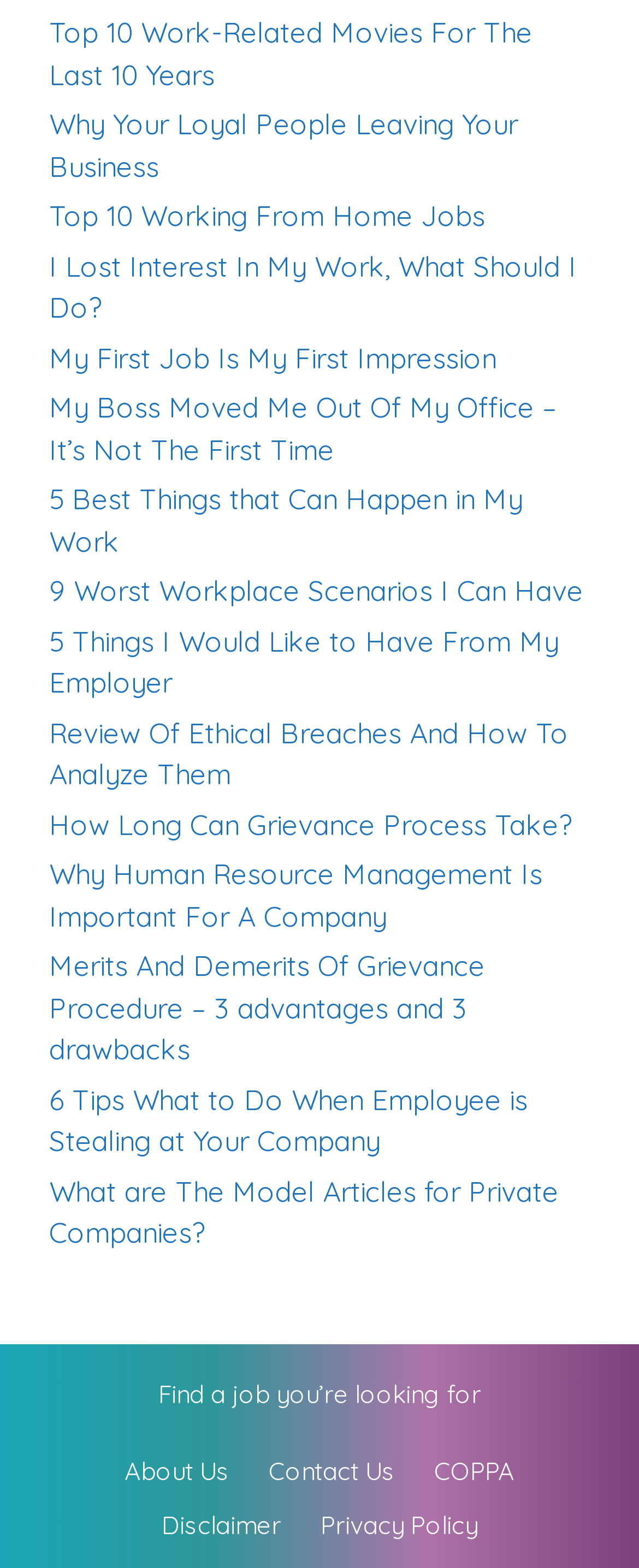Pinpoint the bounding box coordinates of the element you need to click to execute the following instruction: "Find a job you’re looking for". The bounding box should be represented by four float numbers between 0 and 1, in the format [left, top, right, bottom].

[0.247, 0.879, 0.753, 0.899]